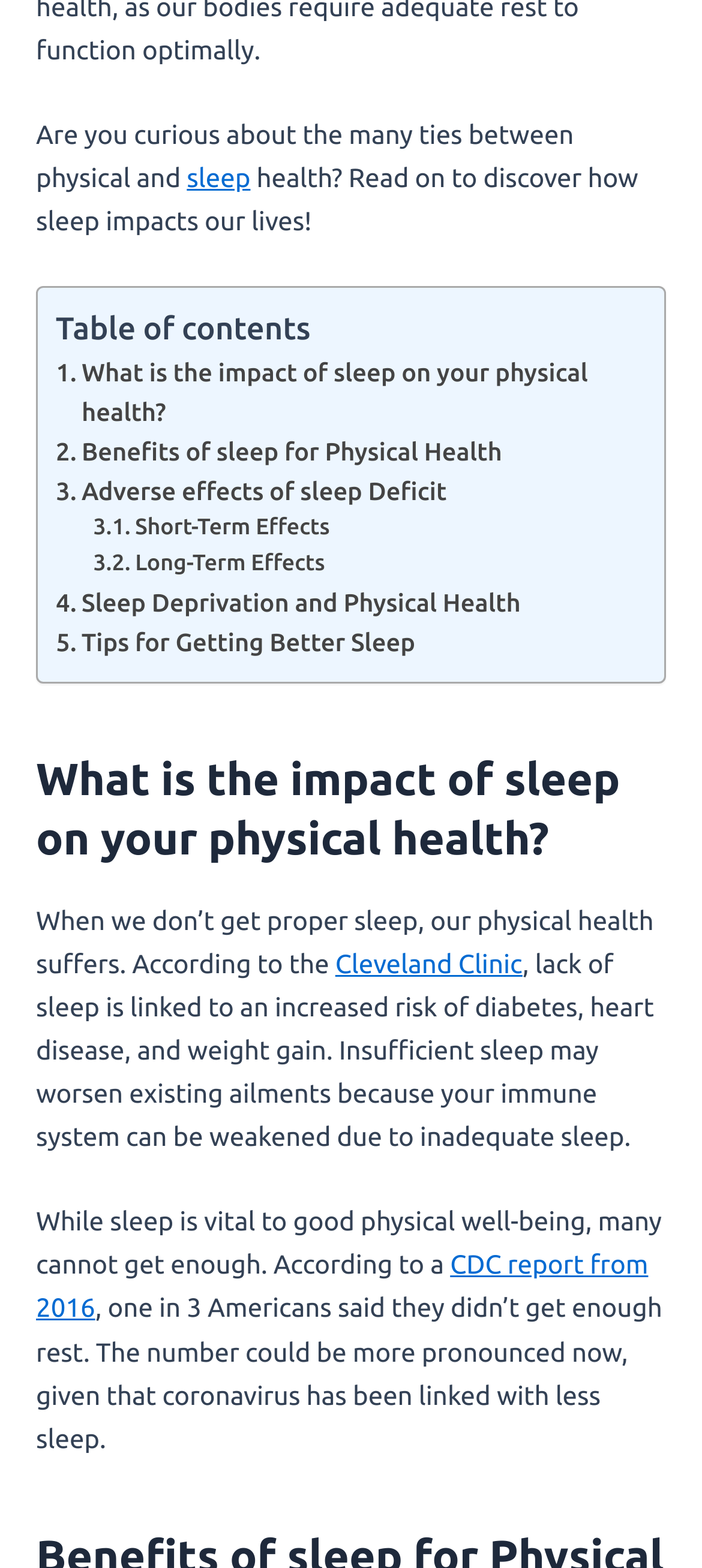Please mark the bounding box coordinates of the area that should be clicked to carry out the instruction: "Go to News Marino homepage".

None